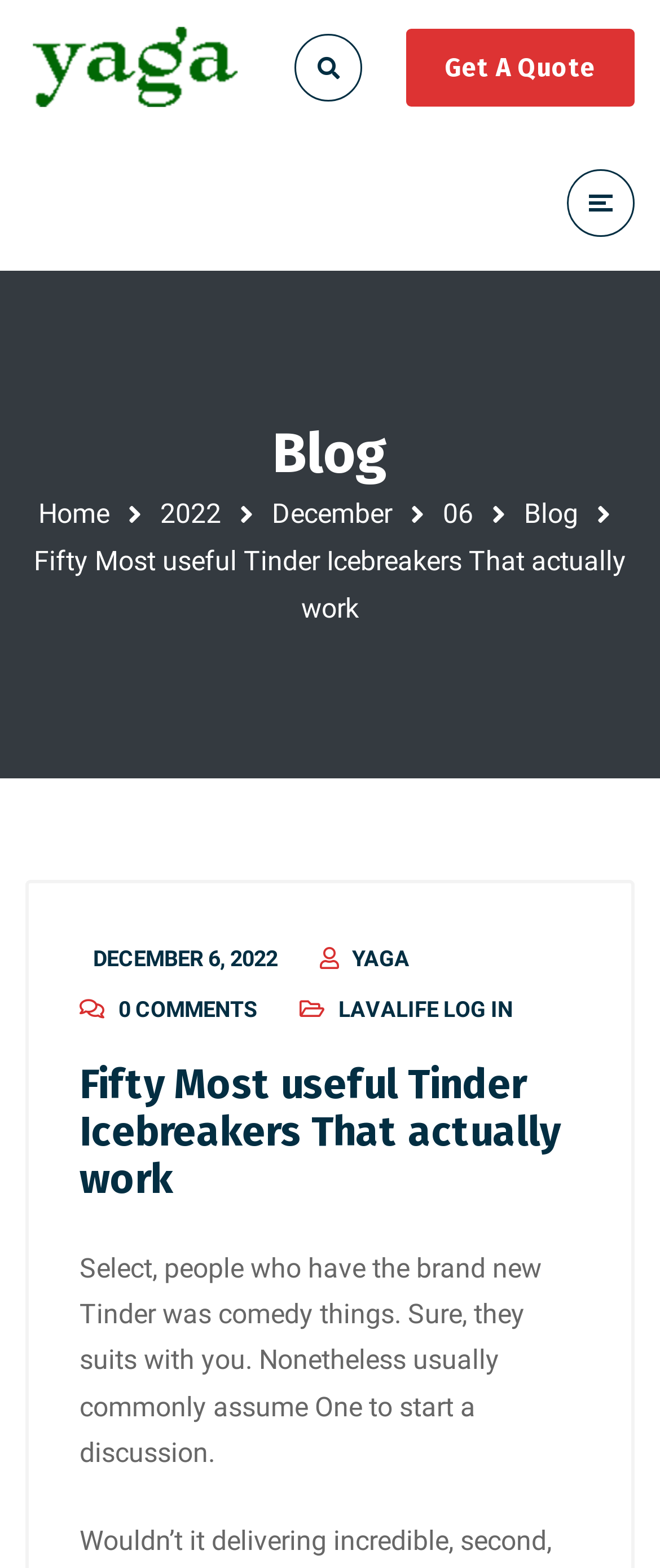Is the article part of a series?
Answer the question with as much detail as possible.

I did not find any indication that the article is part of a series. There are no links to previous or next articles, and the title does not suggest that it is part of a series.